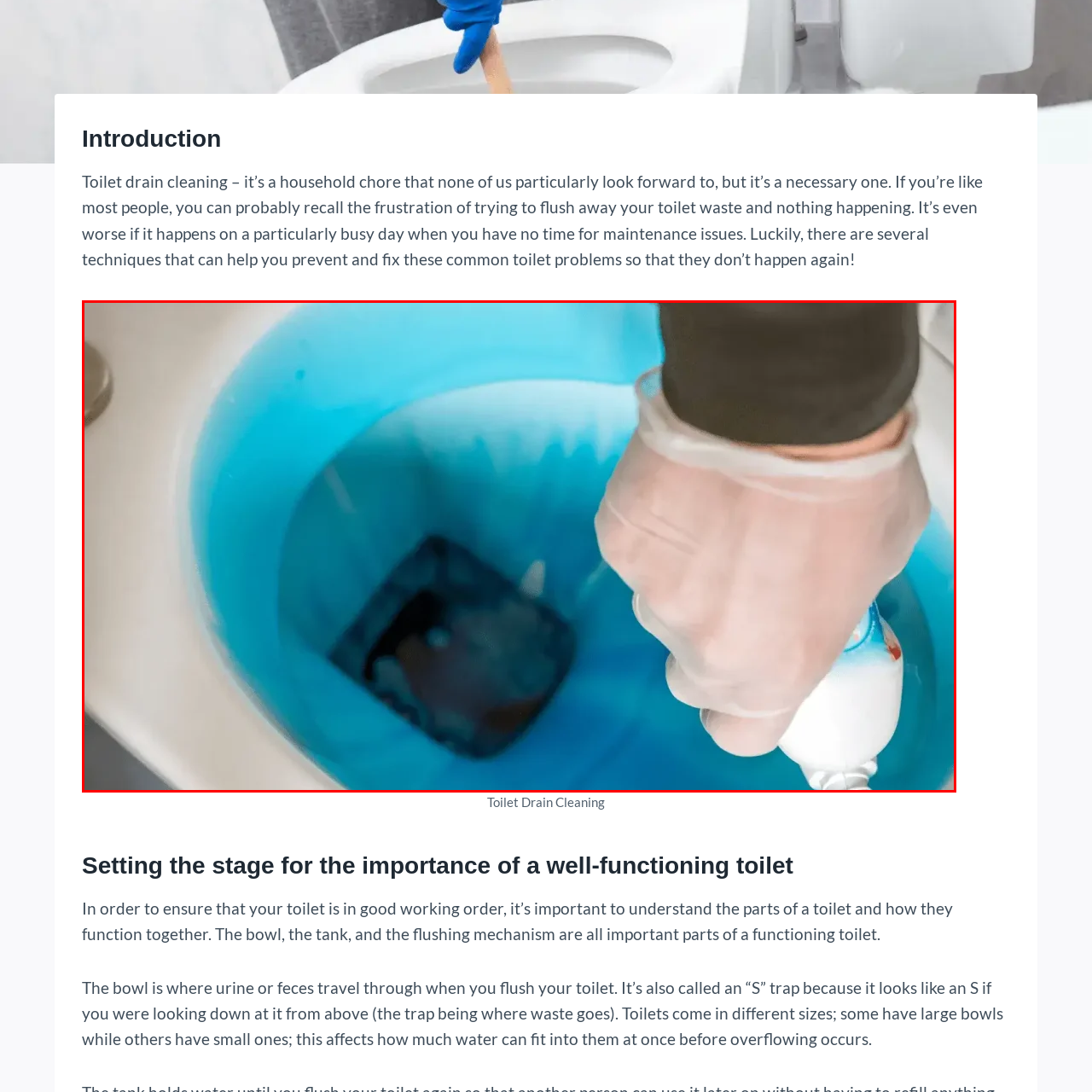Focus on the image within the purple boundary, What is the purpose of using toilet cleaner? 
Answer briefly using one word or phrase.

To ensure hygiene and function